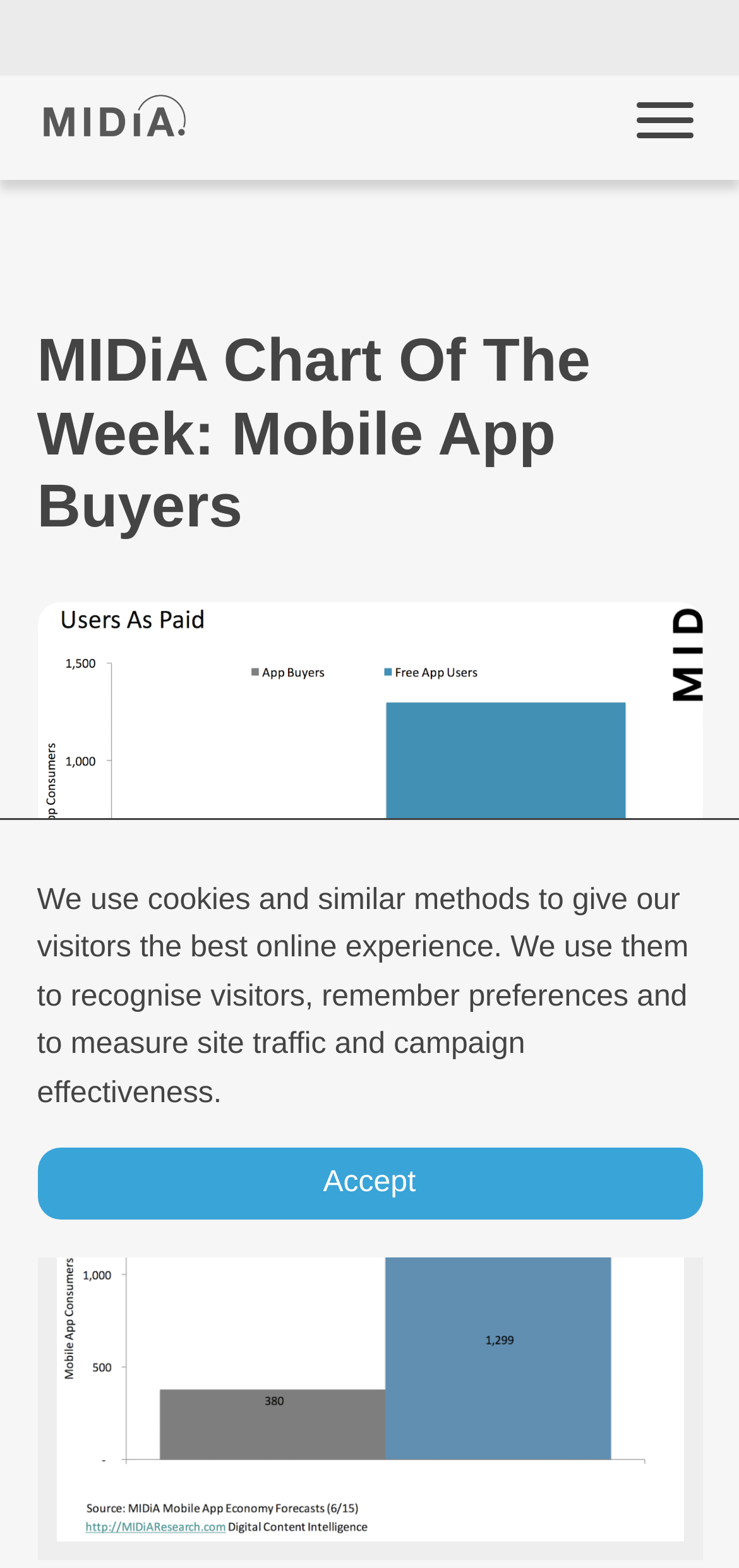Describe the webpage meticulously, covering all significant aspects.

The webpage appears to be a blog post or article focused on mobile app buyers, with the title "MIDiA Chart Of The Week: Mobile App Buyers". At the top left corner, there is a logo of MIDiA Research, which is an image linked to the research organization's website. 

On the top right corner, there is a button with no text, possibly a navigation or menu button. Below the button, the main title of the webpage "MIDiA Chart Of The Week: Mobile App Buyers" is displayed as a heading, taking up most of the width of the page.

Below the title, there is a large cover image related to the topic of mobile app buyers, which takes up most of the page's width and height. Within this image, there is a smaller image of a chart, likely the "MIDiA Chart Of The Week" mentioned in the title.

At the bottom of the page, there is a notice about the use of cookies and similar methods to enhance the user's online experience. This notice is followed by an "Accept" button, allowing users to agree to the terms.